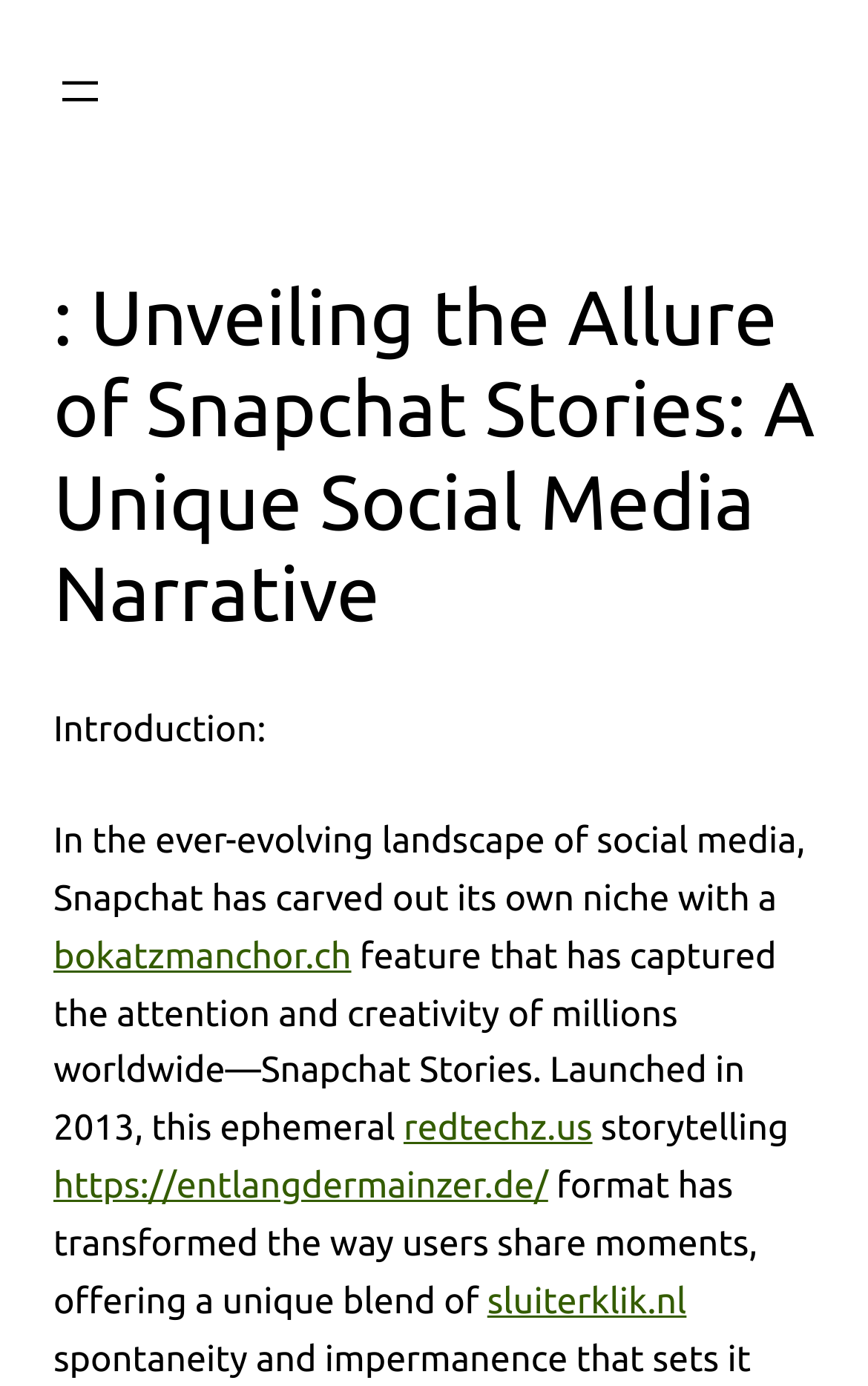What is the first word of the introduction?
Look at the image and respond to the question as thoroughly as possible.

I looked at the StaticText element [43] with the text 'Introduction:', which is the first text element after the main heading. Therefore, the first word of the introduction is 'Introduction:'.